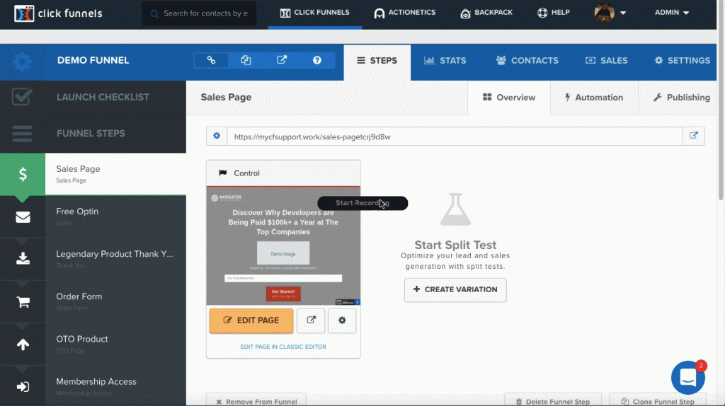What is the name of the editor option available for editing the sales page? Observe the screenshot and provide a one-word or short phrase answer.

CLASSIC EDITOR